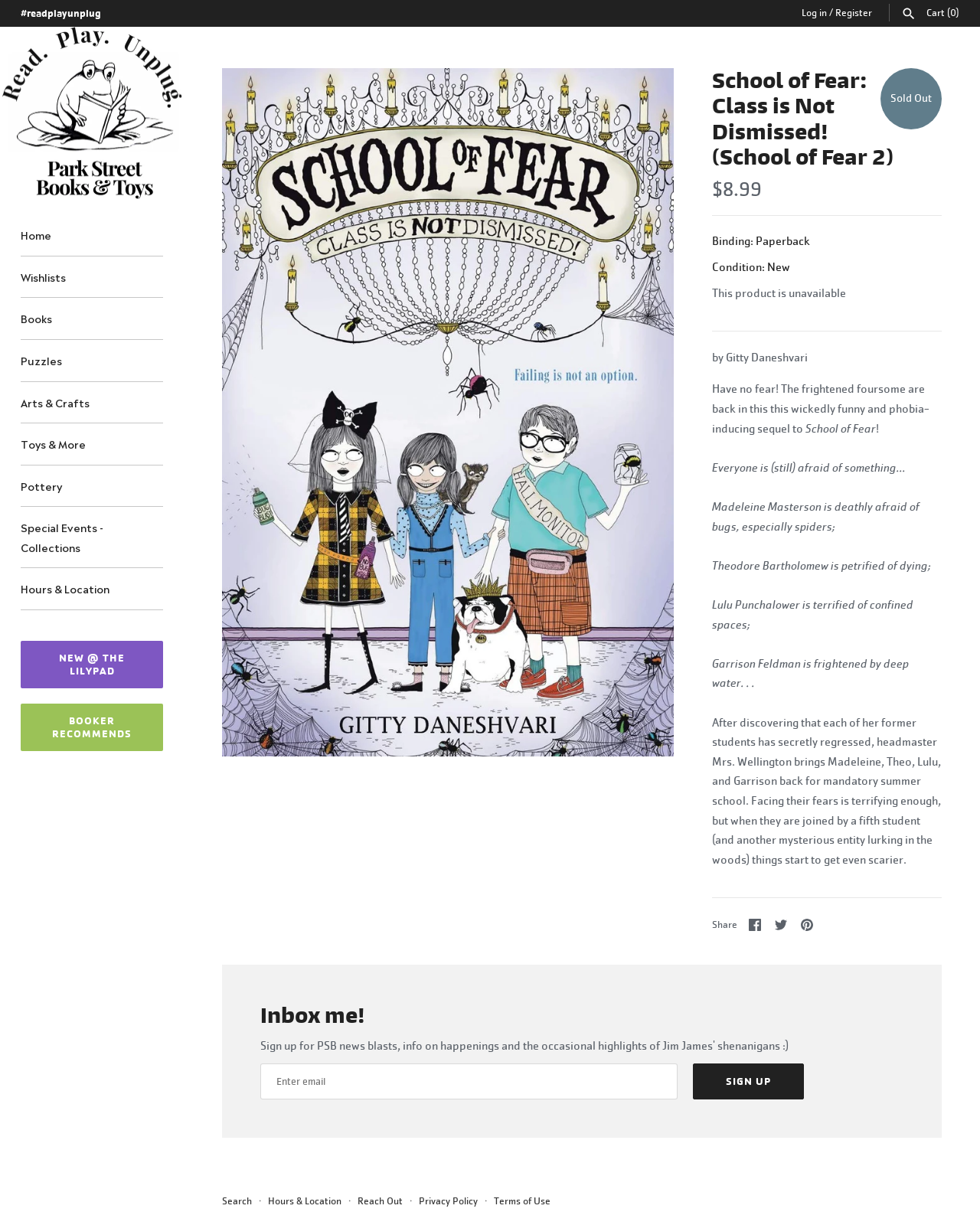Please determine the bounding box coordinates of the element to click in order to execute the following instruction: "Log in". The coordinates should be four float numbers between 0 and 1, specified as [left, top, right, bottom].

[0.818, 0.005, 0.844, 0.016]